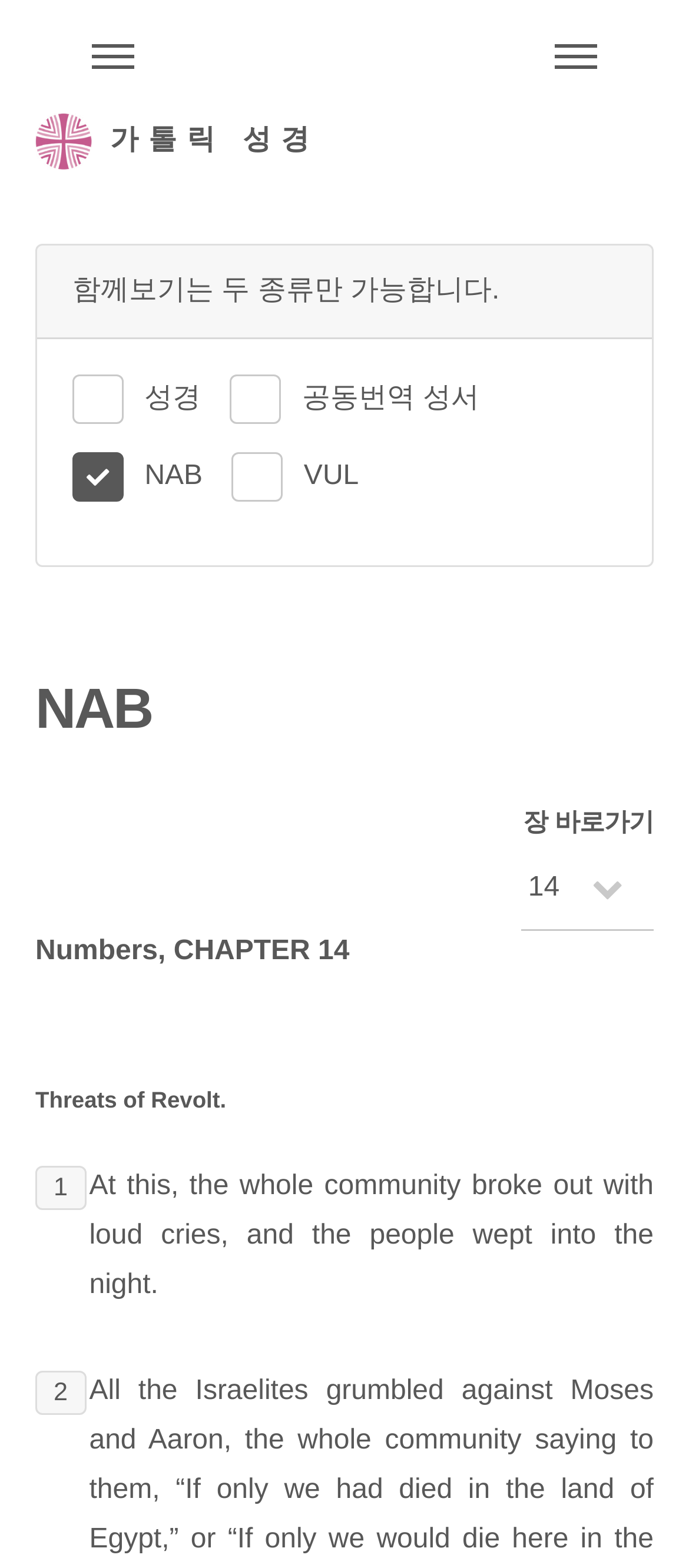Refer to the image and provide an in-depth answer to the question:
How many types of Bibles can be compared?

According to the text '함께보기는 두 종류만 가능합니다.', it is possible to compare two types of Bibles.